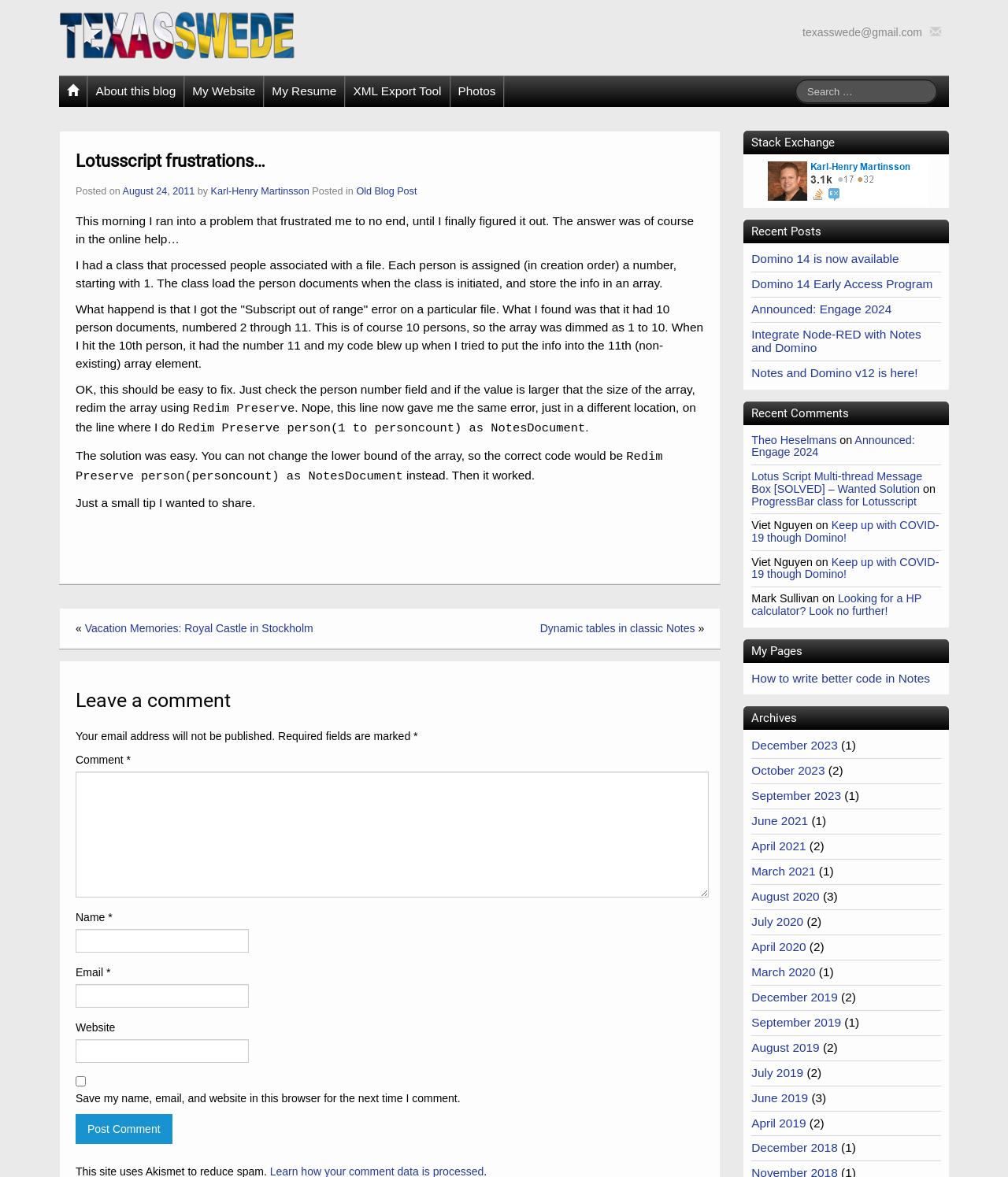Examine the image carefully and respond to the question with a detailed answer: 
What is the topic of the blog post?

The topic of the blog post can be found in the heading of the article, which mentions 'Lotusscript frustrations…'.